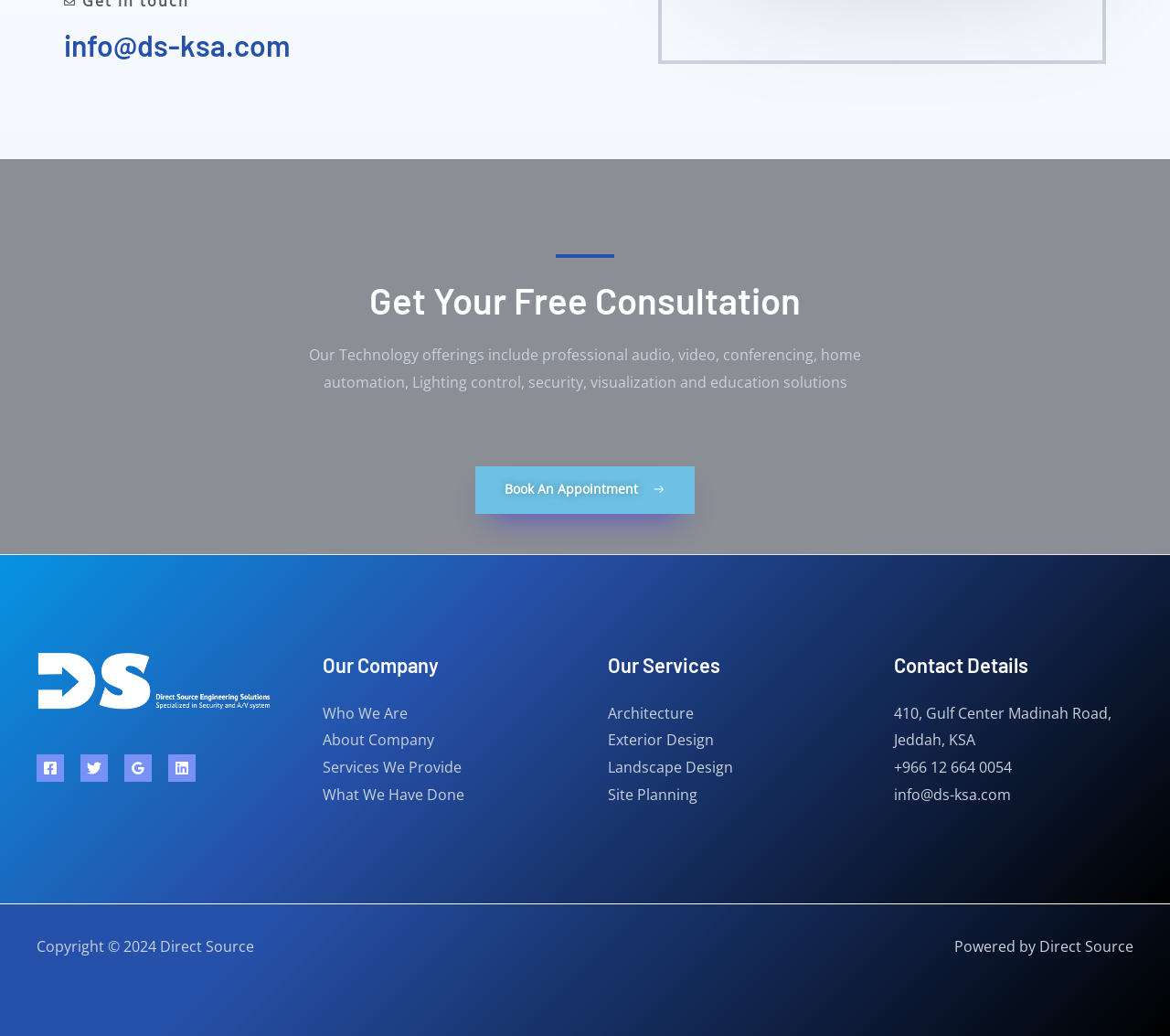What is the company's email address?
Answer the question with a detailed and thorough explanation.

I found the company's email address by looking at the top of the webpage, where it says 'info@ds-ksa.com' in a heading element. I also found it again in the 'Contact Details' section of the footer.